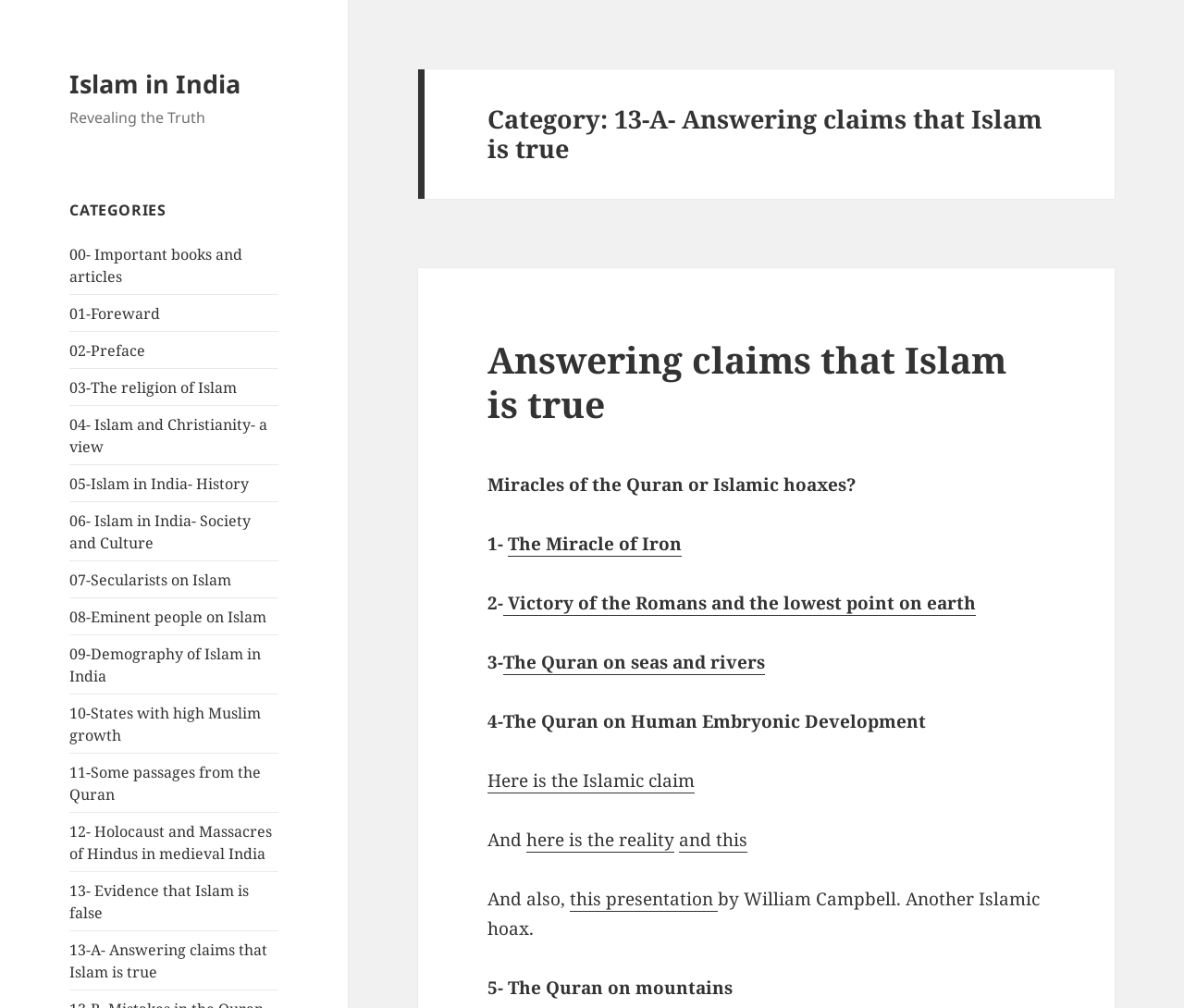Specify the bounding box coordinates for the region that must be clicked to perform the given instruction: "Read the article 'The Miracle of Iron'".

[0.429, 0.528, 0.576, 0.552]